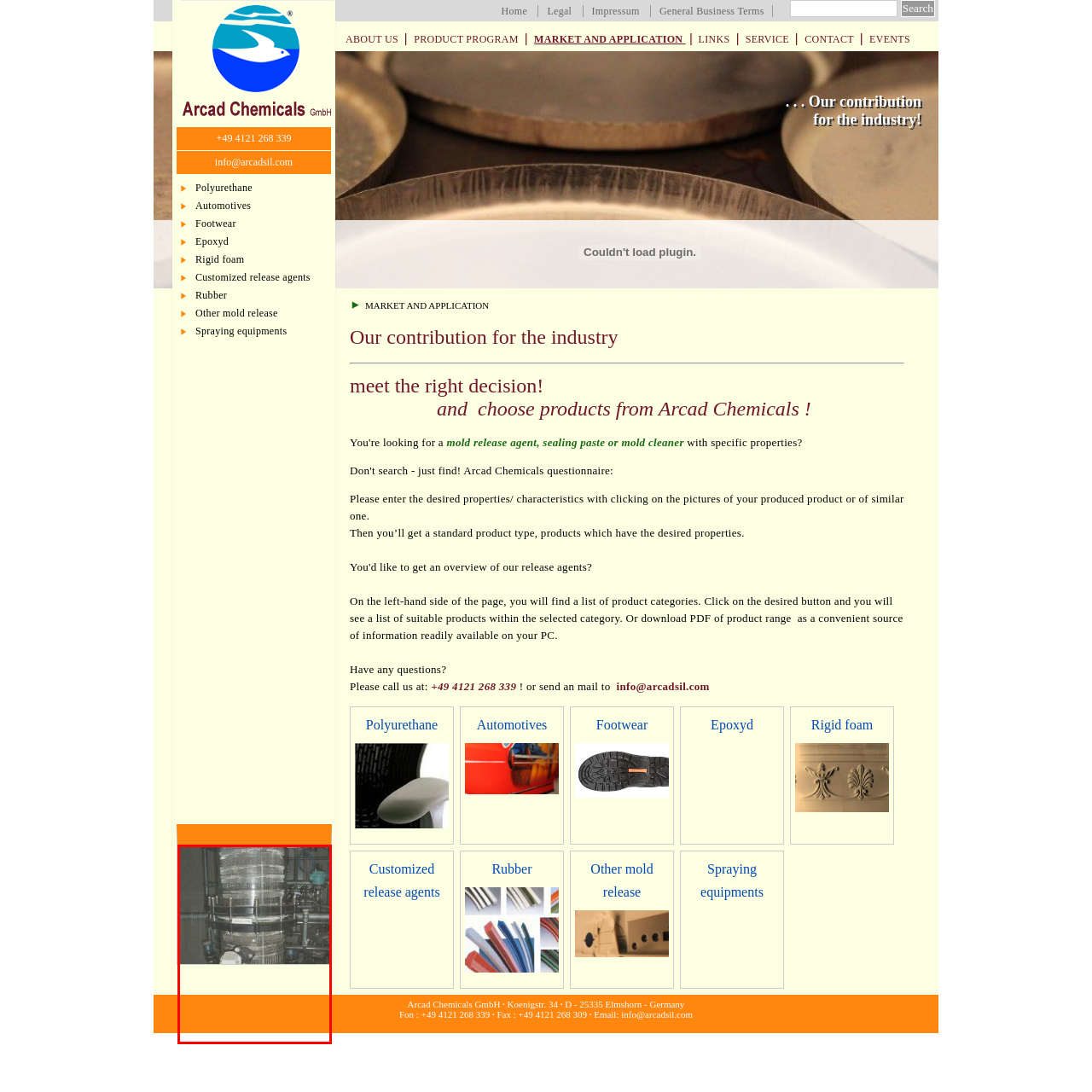Pay attention to the image encased in the red boundary and reply to the question using a single word or phrase:
What type of industries use this equipment?

Pharmaceuticals, chemicals, or food processing